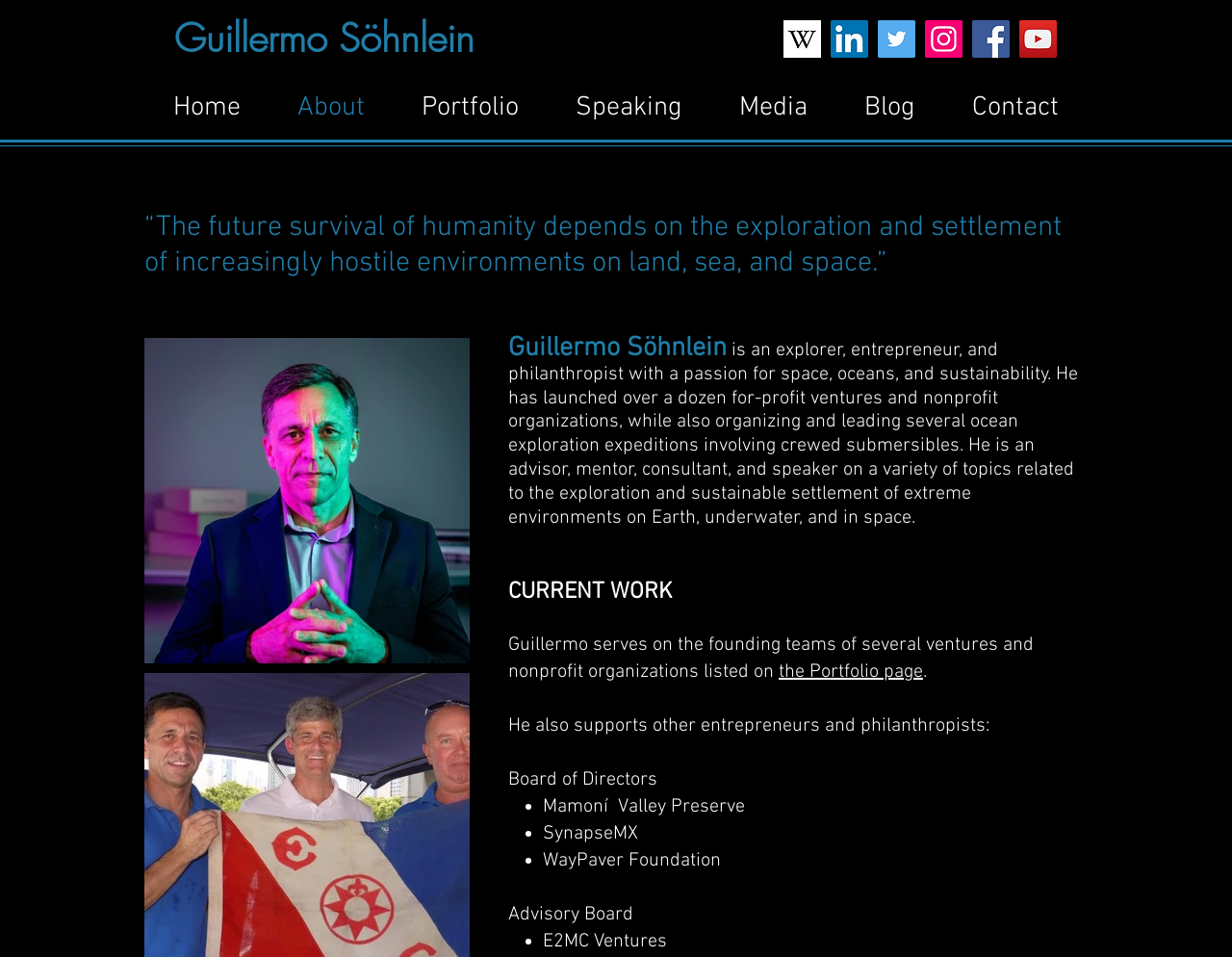From the details in the image, provide a thorough response to the question: What is Guillermo Söhnlein's profession?

The webpage describes Guillermo Söhnlein as 'an explorer, entrepreneur, and philanthropist with a passion for space, oceans, and sustainability' which indicates his profession.